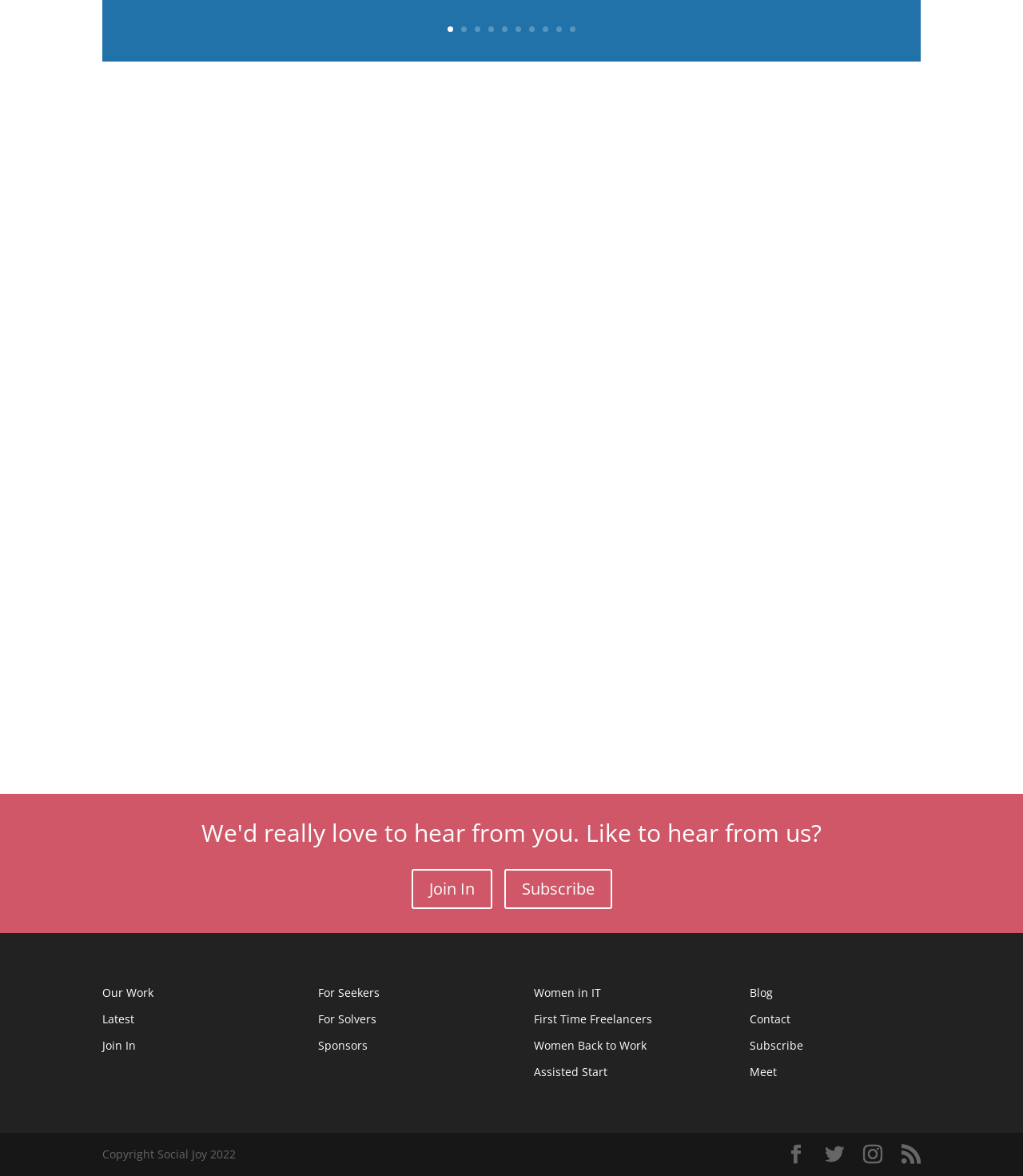Based on the image, provide a detailed and complete answer to the question: 
What is the copyright information on the webpage?

The copyright information on the webpage is provided at the bottom of the page, which states 'Copyright Social Joy 2022'. This indicates that the content on the webpage is owned by Social Joy and is protected by copyright law.